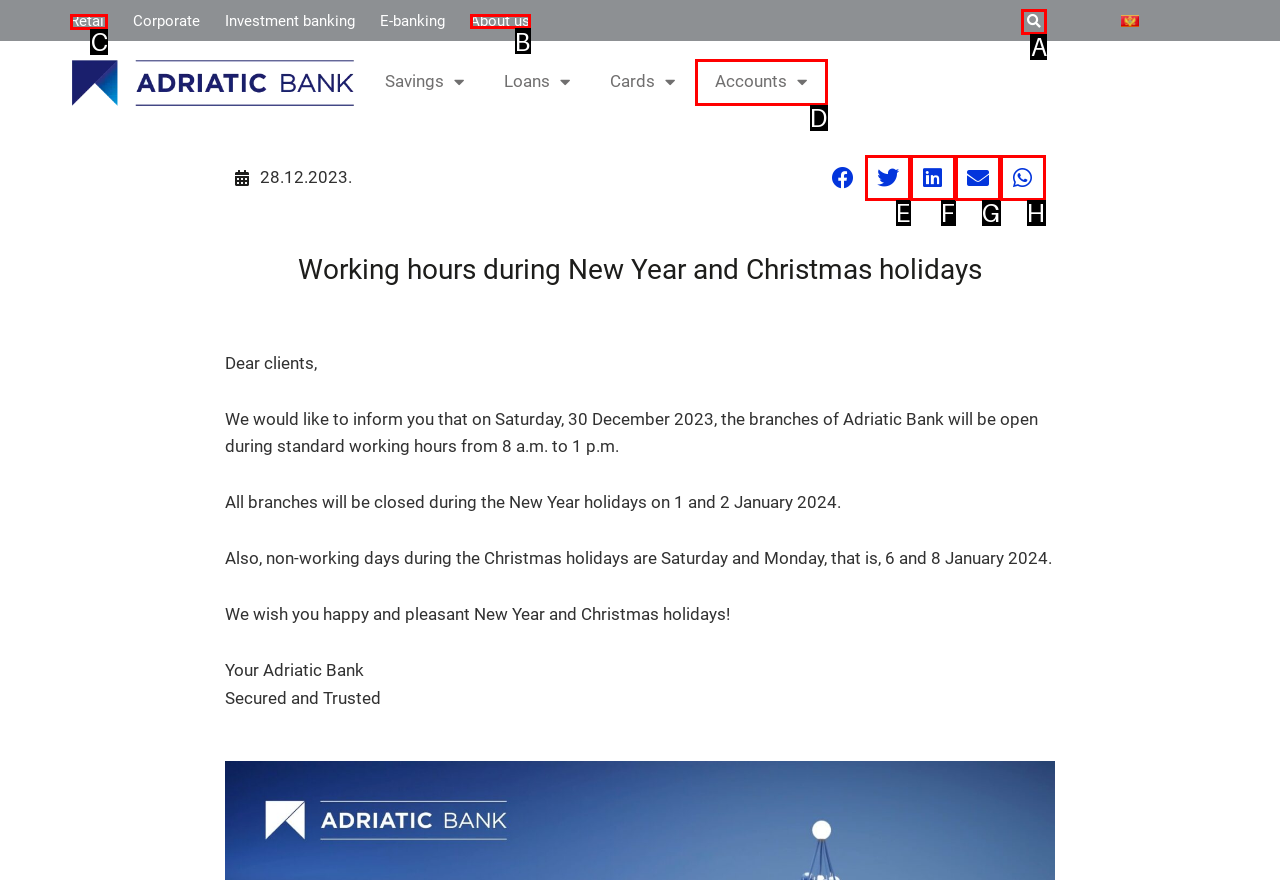Choose the letter of the UI element necessary for this task: Click on Retail
Answer with the correct letter.

C